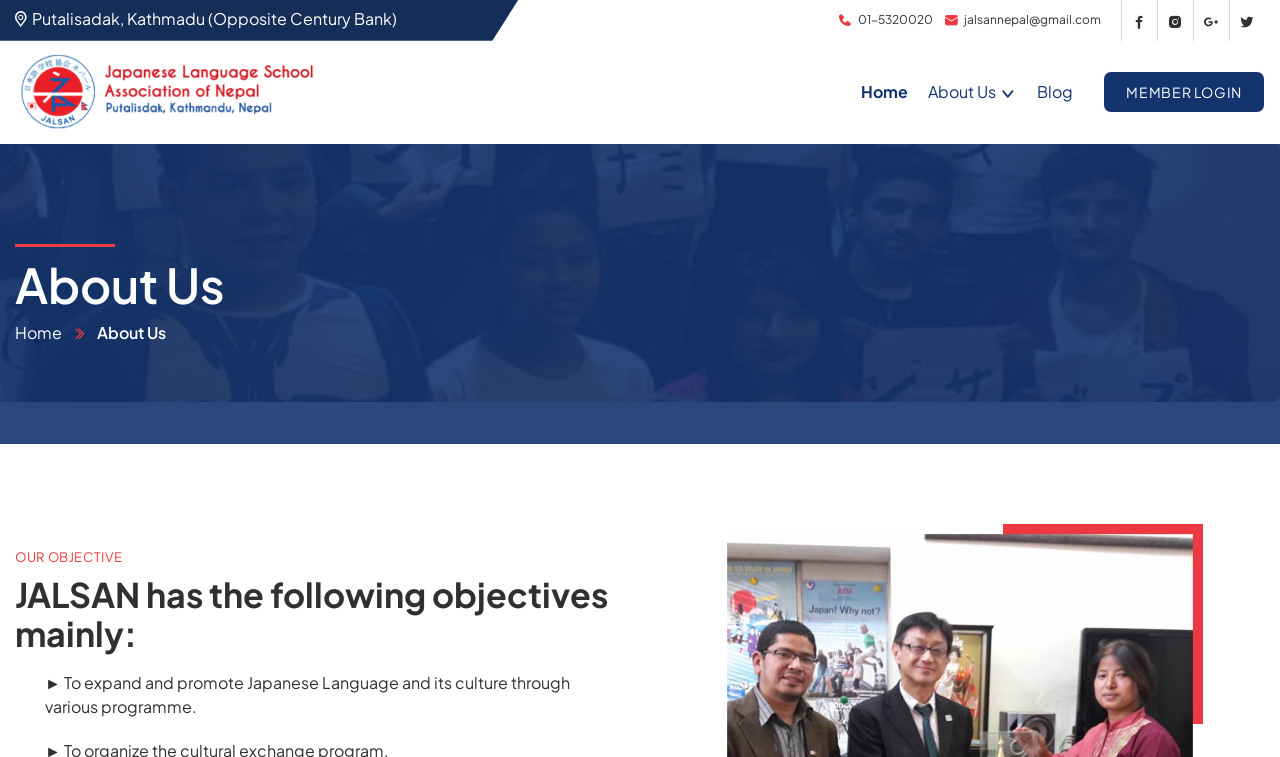Provide a one-word or one-phrase answer to the question:
What is the objective of JALSAN?

To expand and promote Japanese Language